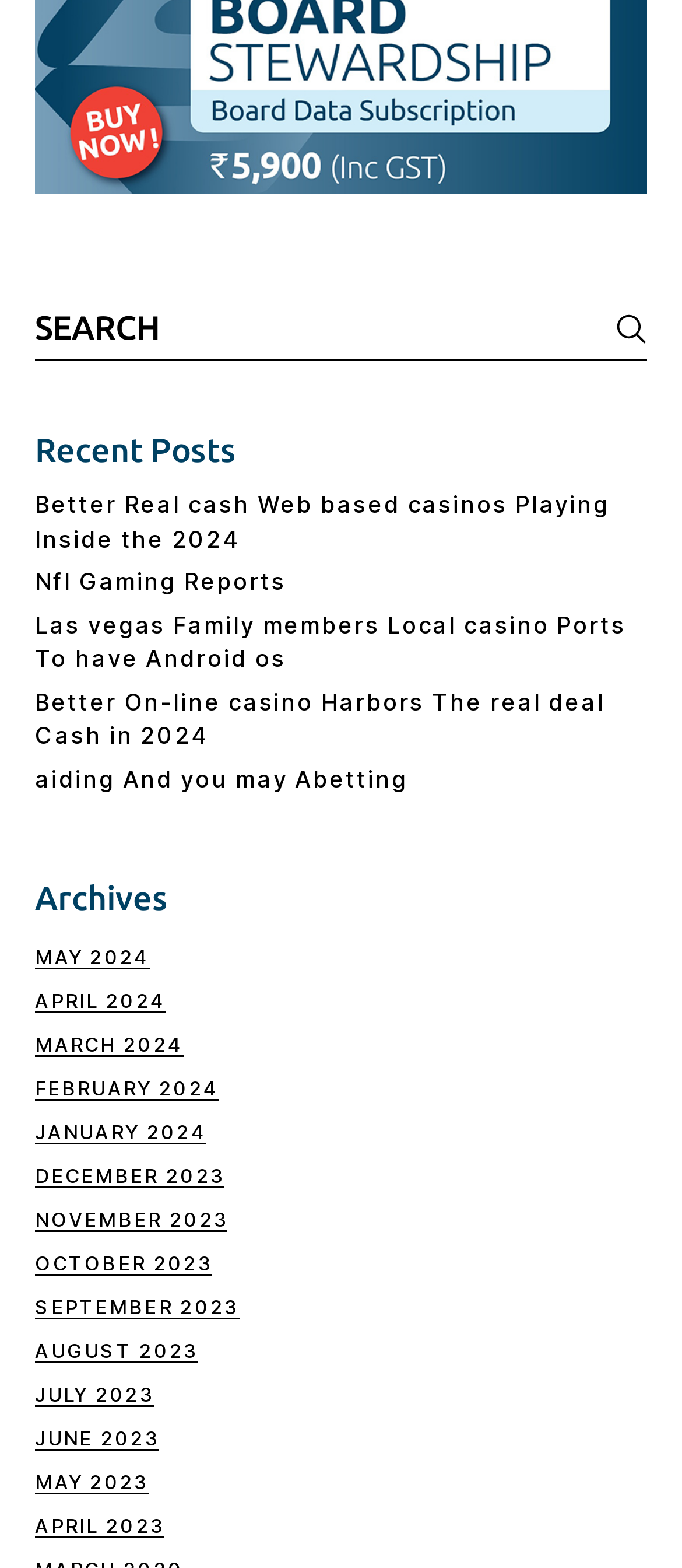What is the text above the search box?
Please give a well-detailed answer to the question.

I looked at the search box and found that the text above it is 'Search for:', which is a label indicating what the search box is for.